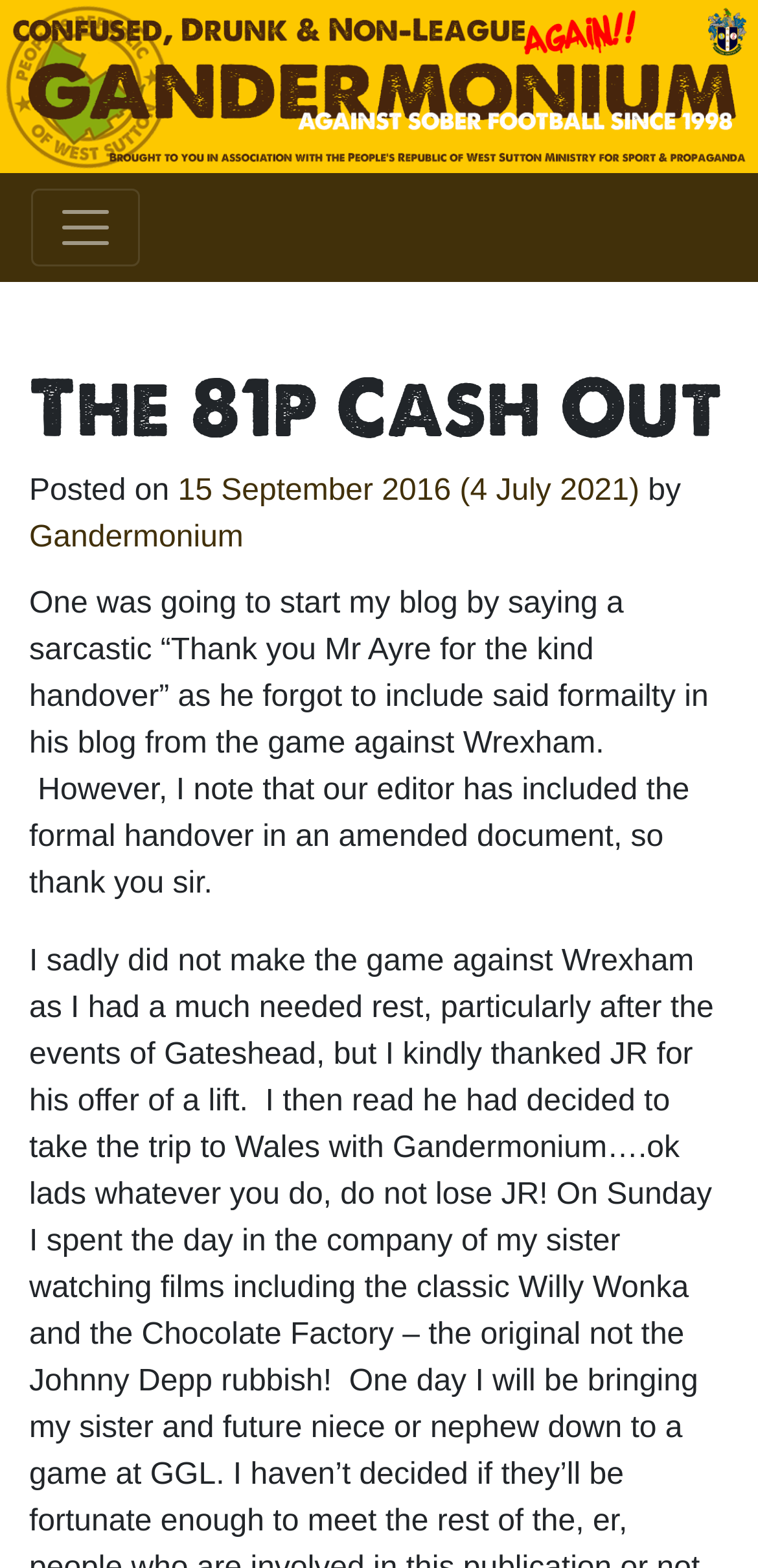Provide a one-word or brief phrase answer to the question:
When was the blog post published?

15 September 2016